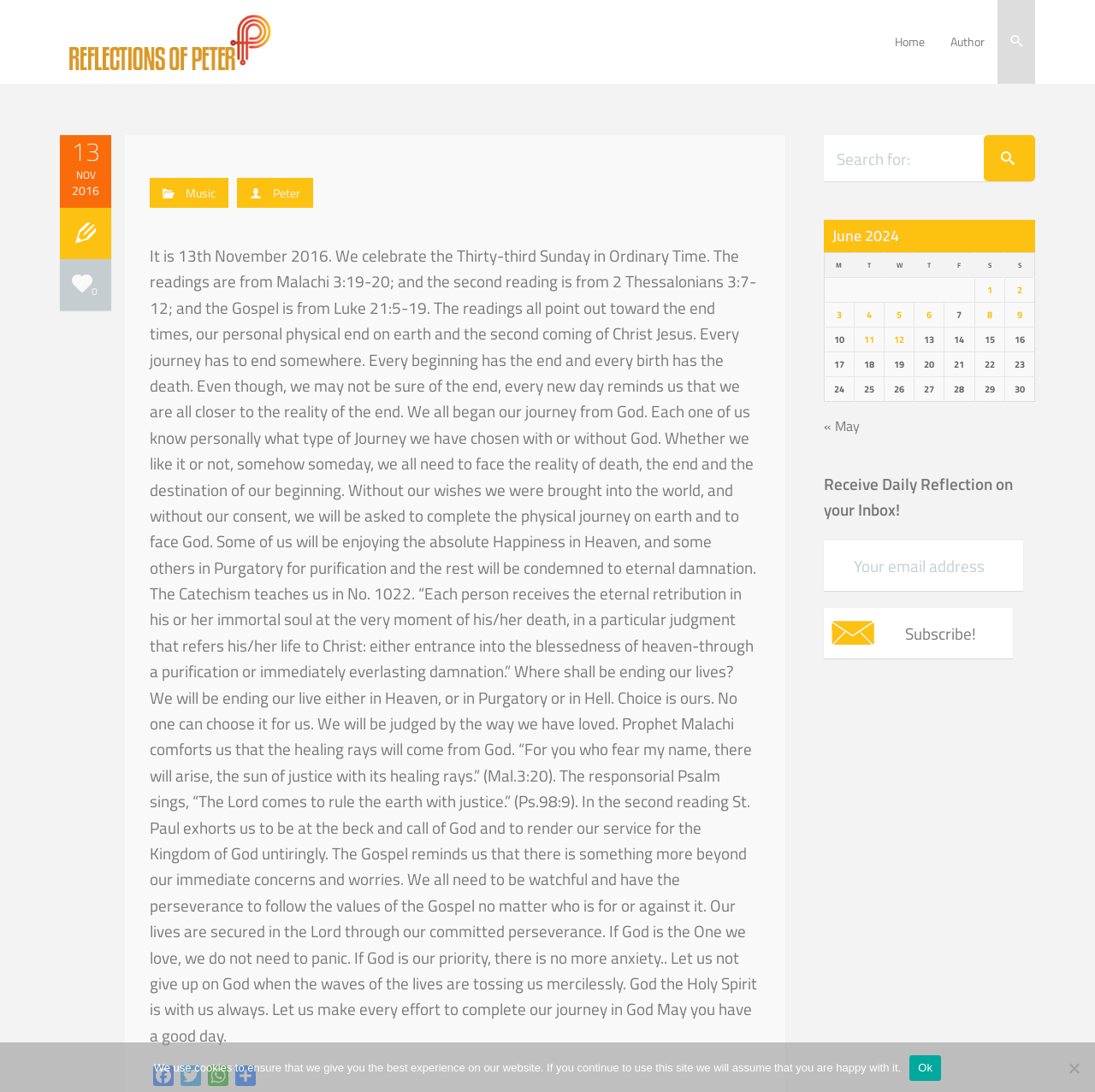Answer in one word or a short phrase: 
How many columns are present in the table?

7